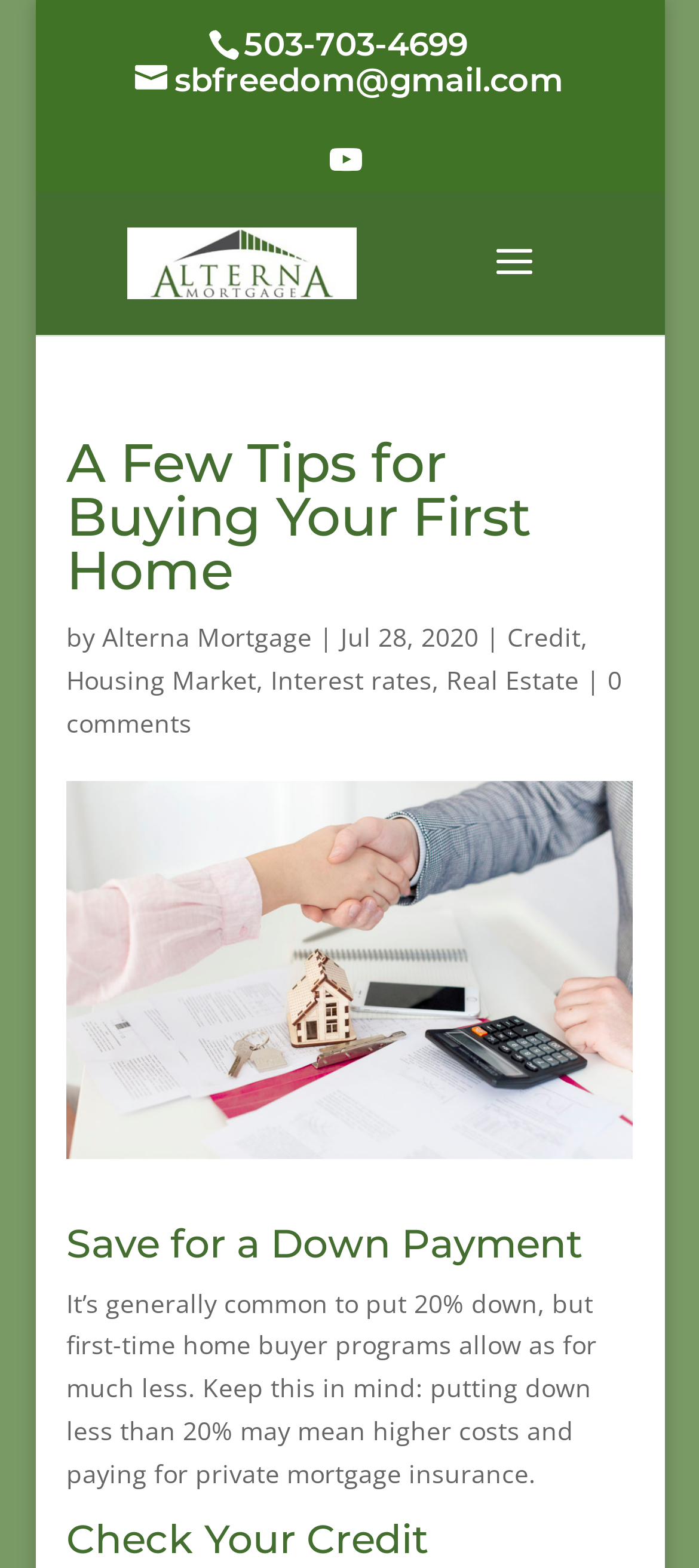Could you specify the bounding box coordinates for the clickable section to complete the following instruction: "Learn about Credit"?

[0.726, 0.395, 0.831, 0.417]